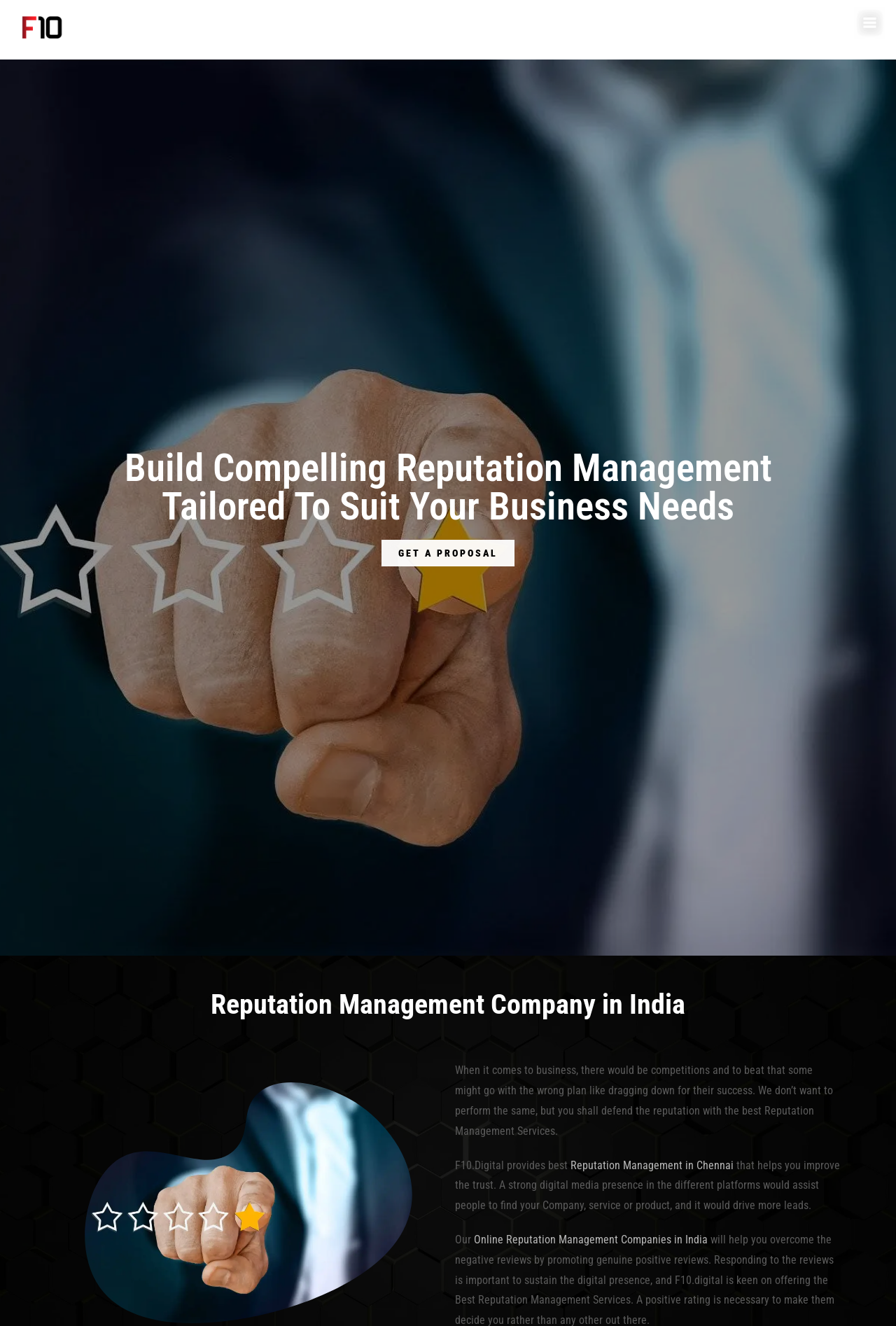Carefully observe the image and respond to the question with a detailed answer:
What is the company's goal for its clients?

The static text mentions that the company's services 'help you improve the trust'. This suggests that the company's goal for its clients is to improve their trust.